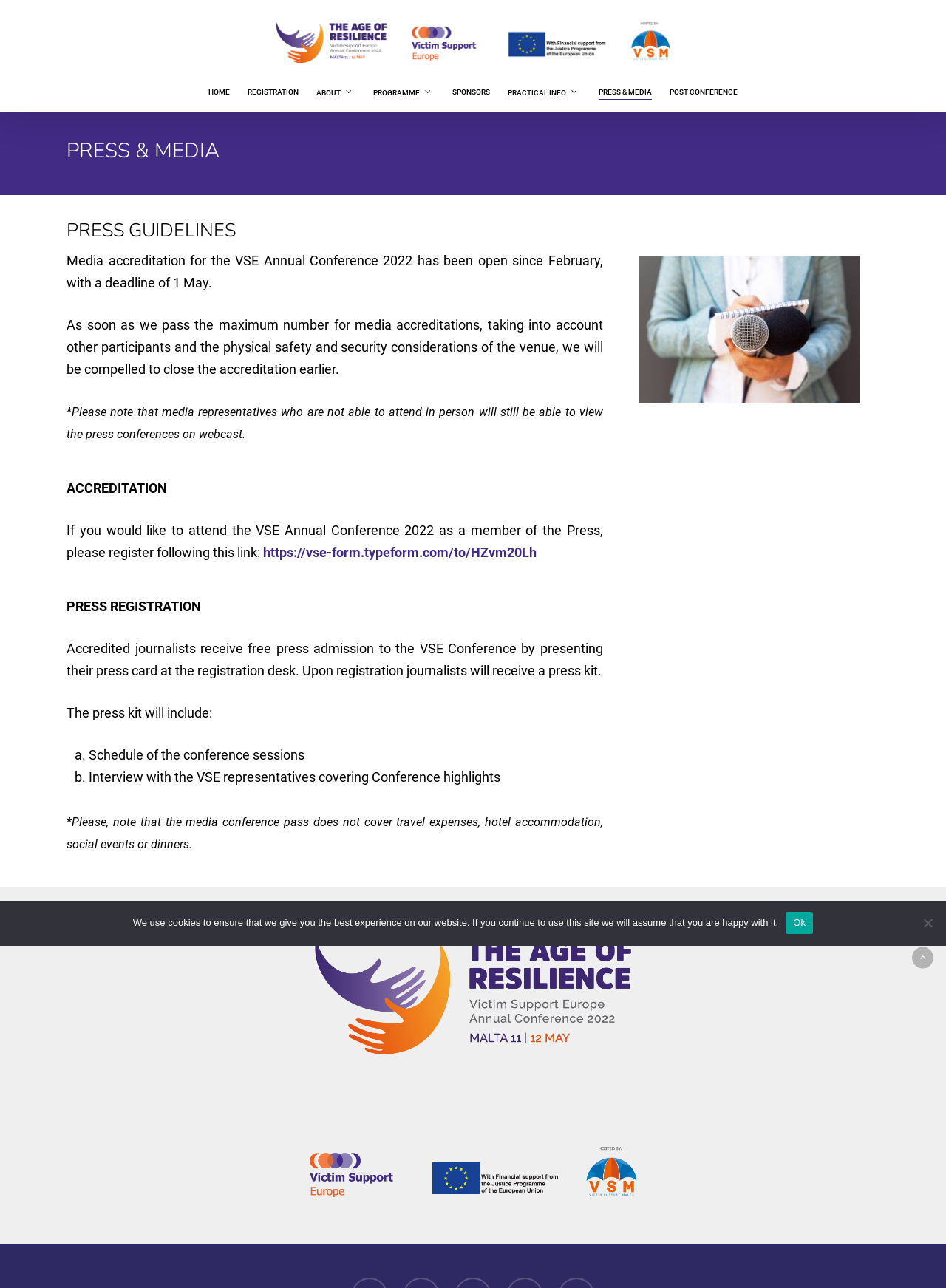Show the bounding box coordinates of the region that should be clicked to follow the instruction: "View the PRESS GUIDELINES."

[0.07, 0.169, 0.637, 0.189]